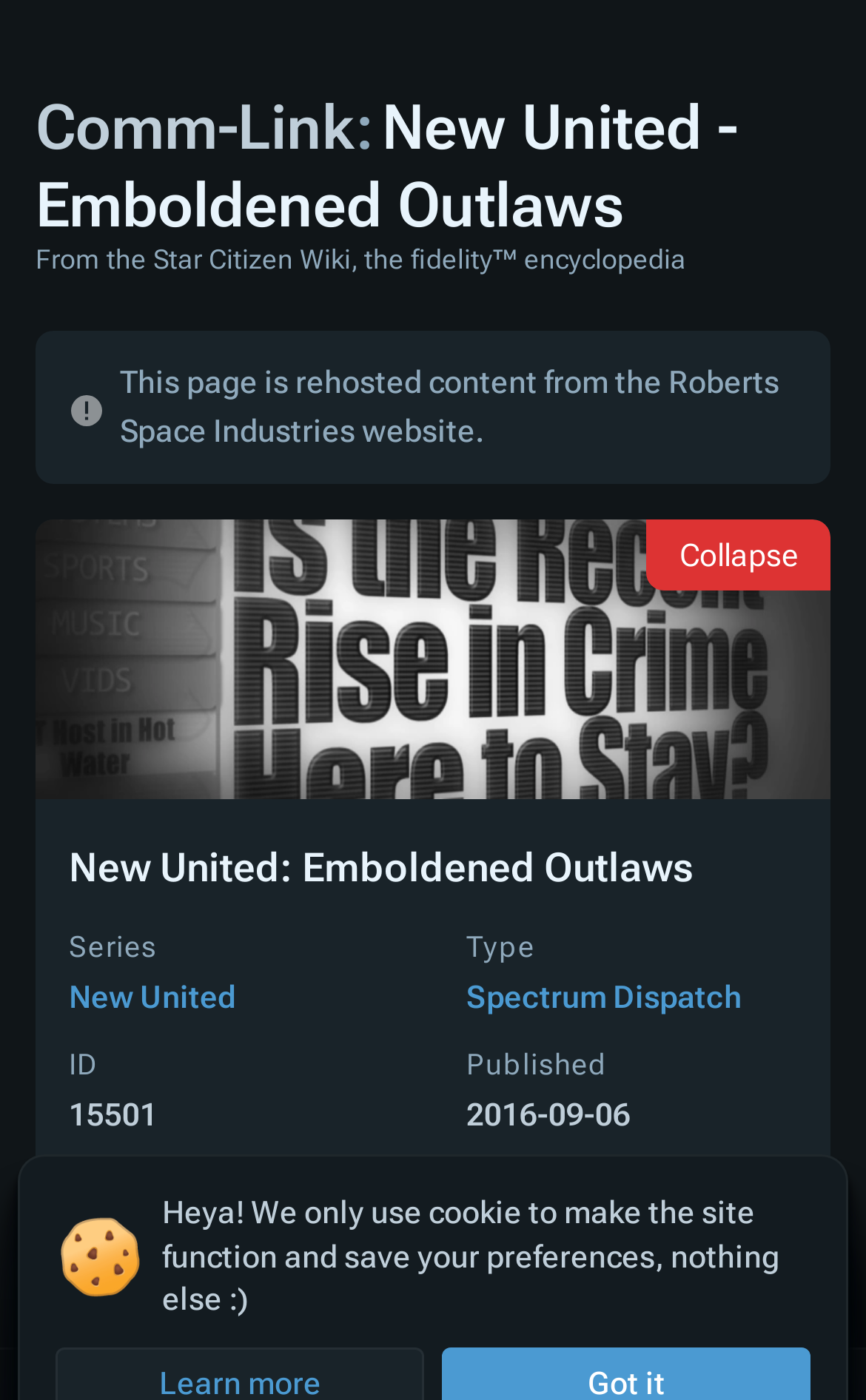Locate the primary headline on the webpage and provide its text.

Comm-Link:New United - Emboldened Outlaws